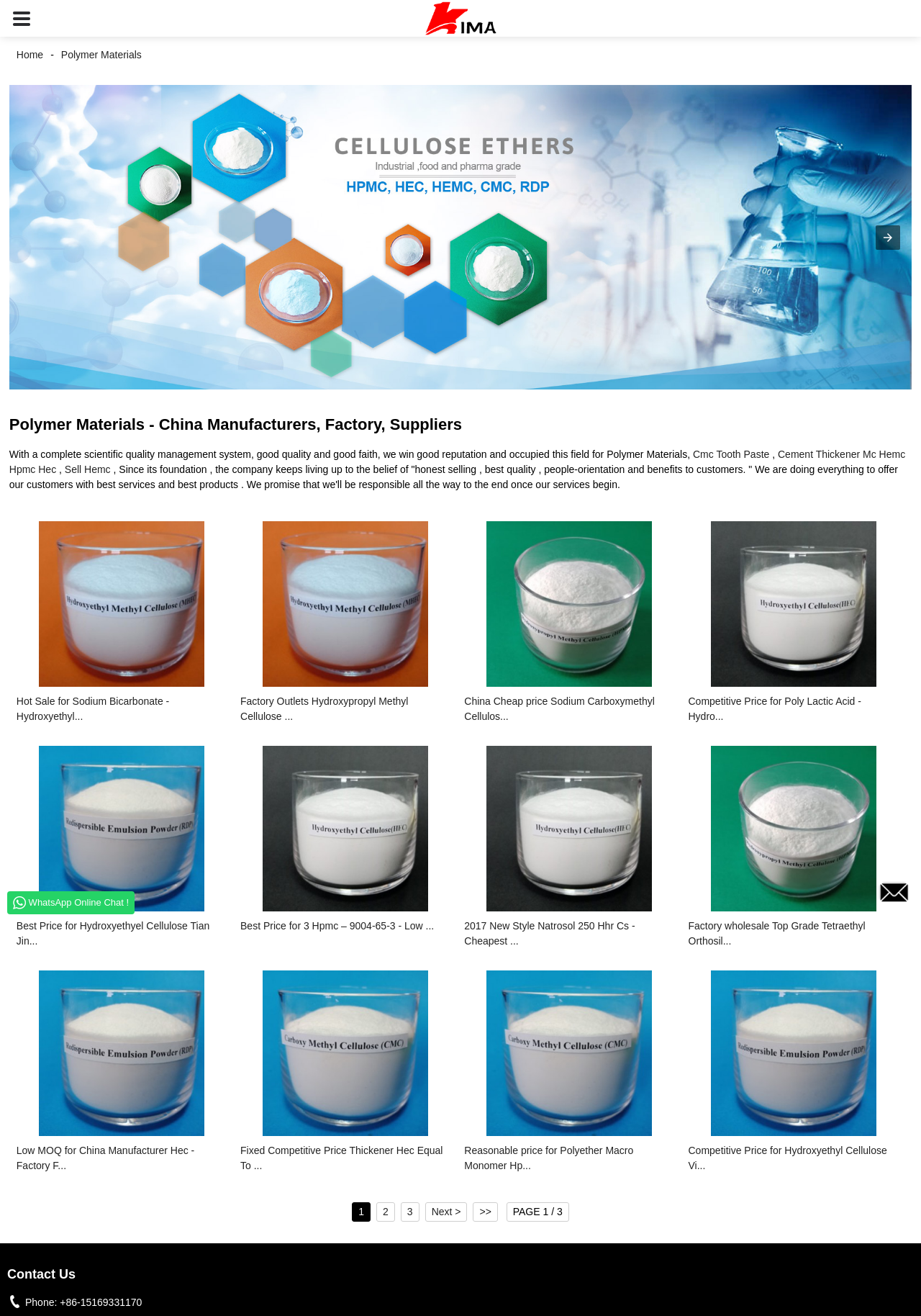Show the bounding box coordinates of the region that should be clicked to follow the instruction: "Click the 'Home' link."

[0.01, 0.037, 0.055, 0.046]